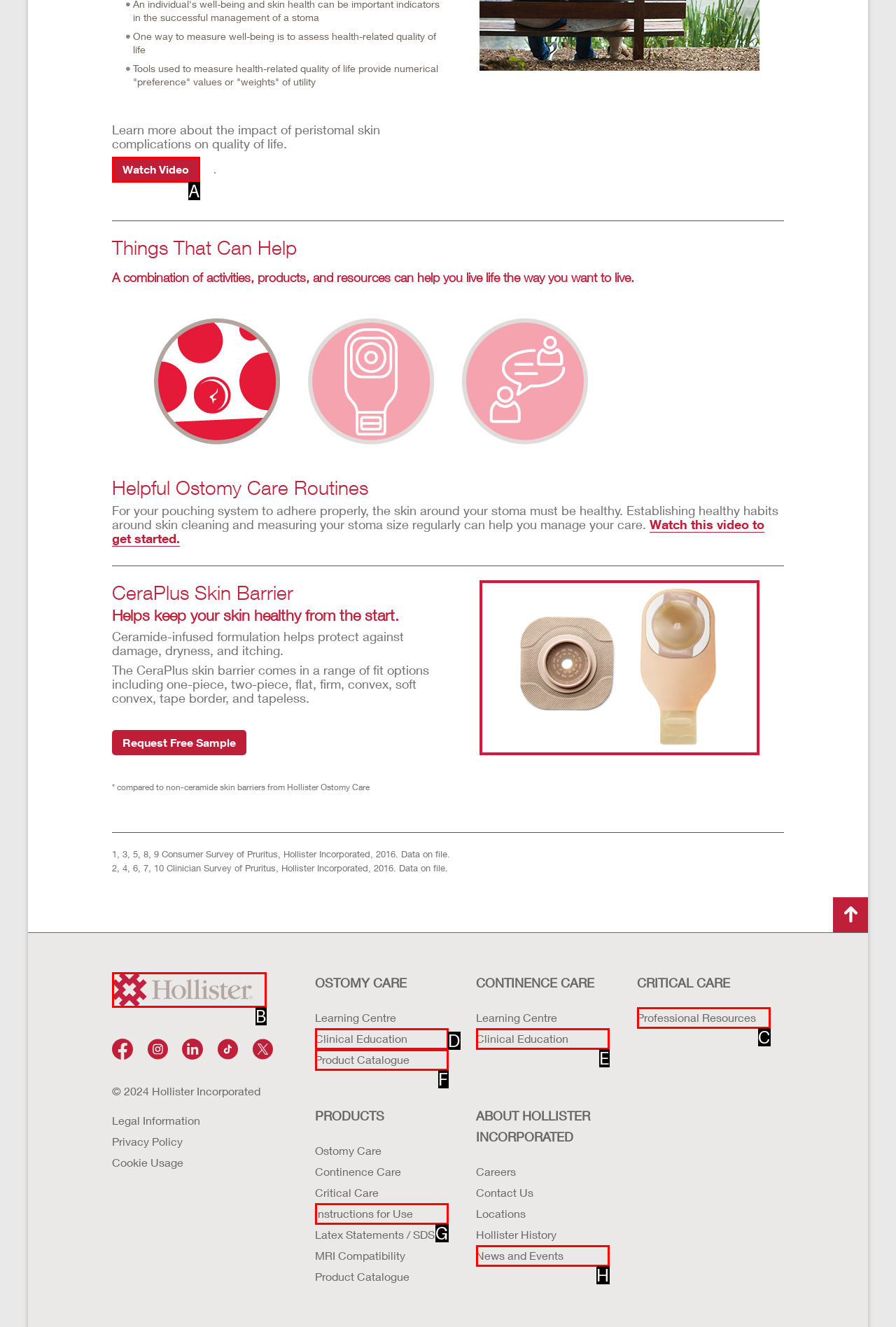Tell me the letter of the option that corresponds to the description: Instructions for Use
Answer using the letter from the given choices directly.

G